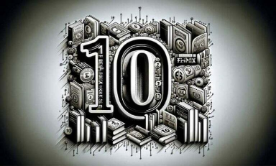Based on the image, give a detailed response to the question: What themes are reflected in the illustrations?

The illustrations surrounding the central element reflect themes of finance and education, including stacks of money, financial charts, and books, emphasizing the importance of financial literacy and trading expertise.